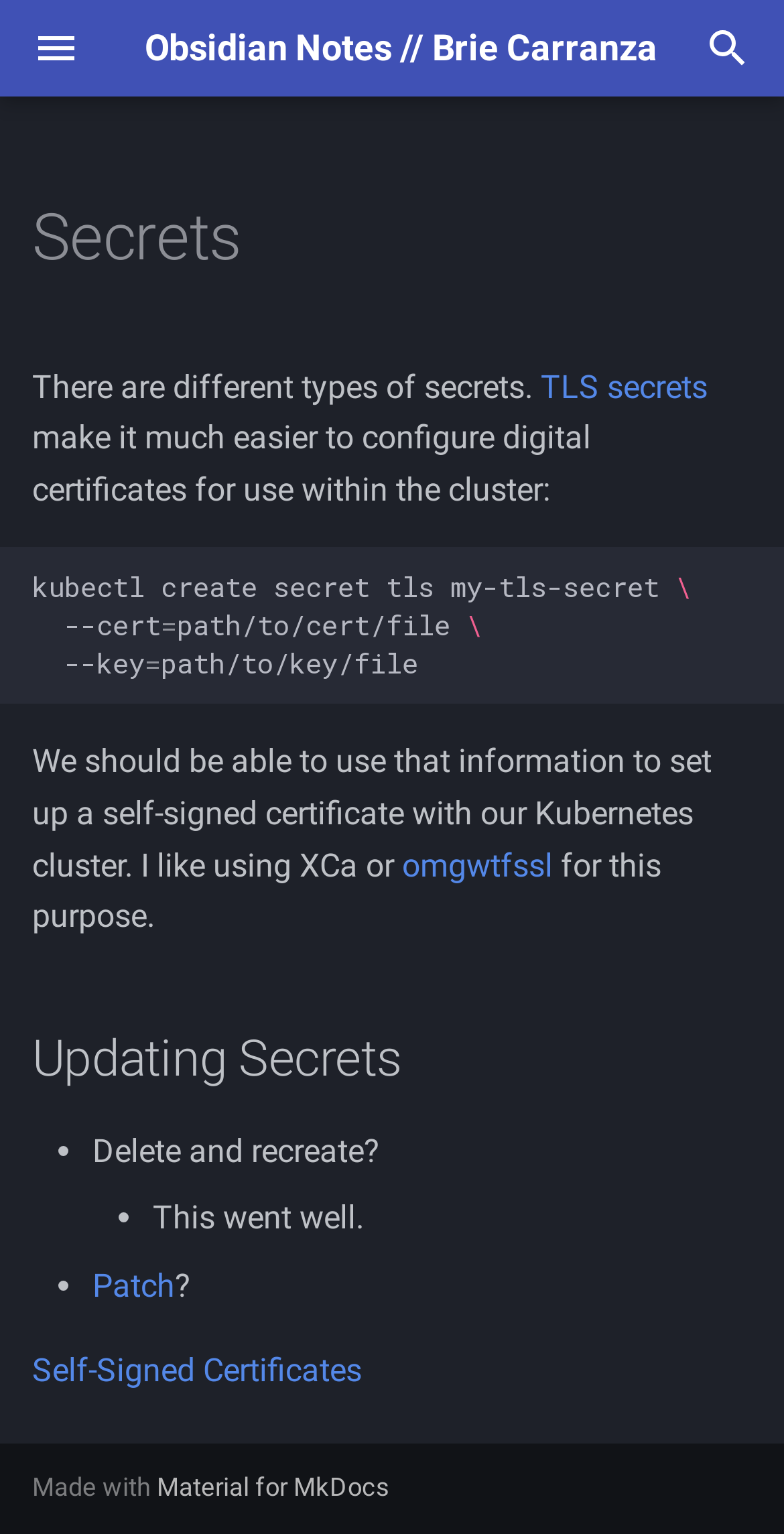Please provide a comprehensive response to the question below by analyzing the image: 
What is the main topic of this webpage?

Based on the webpage structure and content, it appears that the main topic is 'Secrets' which is related to Obsidian Notes and Brie Carranza. The webpage has a navigation menu with various sections such as 'Learning', 'Snippets', 'Support', 'Upgrades', 'Secure', and 'Troubleshooting', indicating that the webpage is focused on providing information and resources related to secrets.